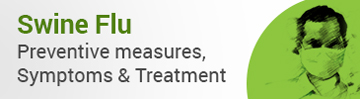What color is used to enhance the urgency of flu prevention?
Based on the screenshot, give a detailed explanation to answer the question.

The design of the informative graphic incorporates vibrant green accents, which serve to highlight the relevance and urgency of flu prevention in today's health landscape, drawing the viewer's attention to this critical aspect.